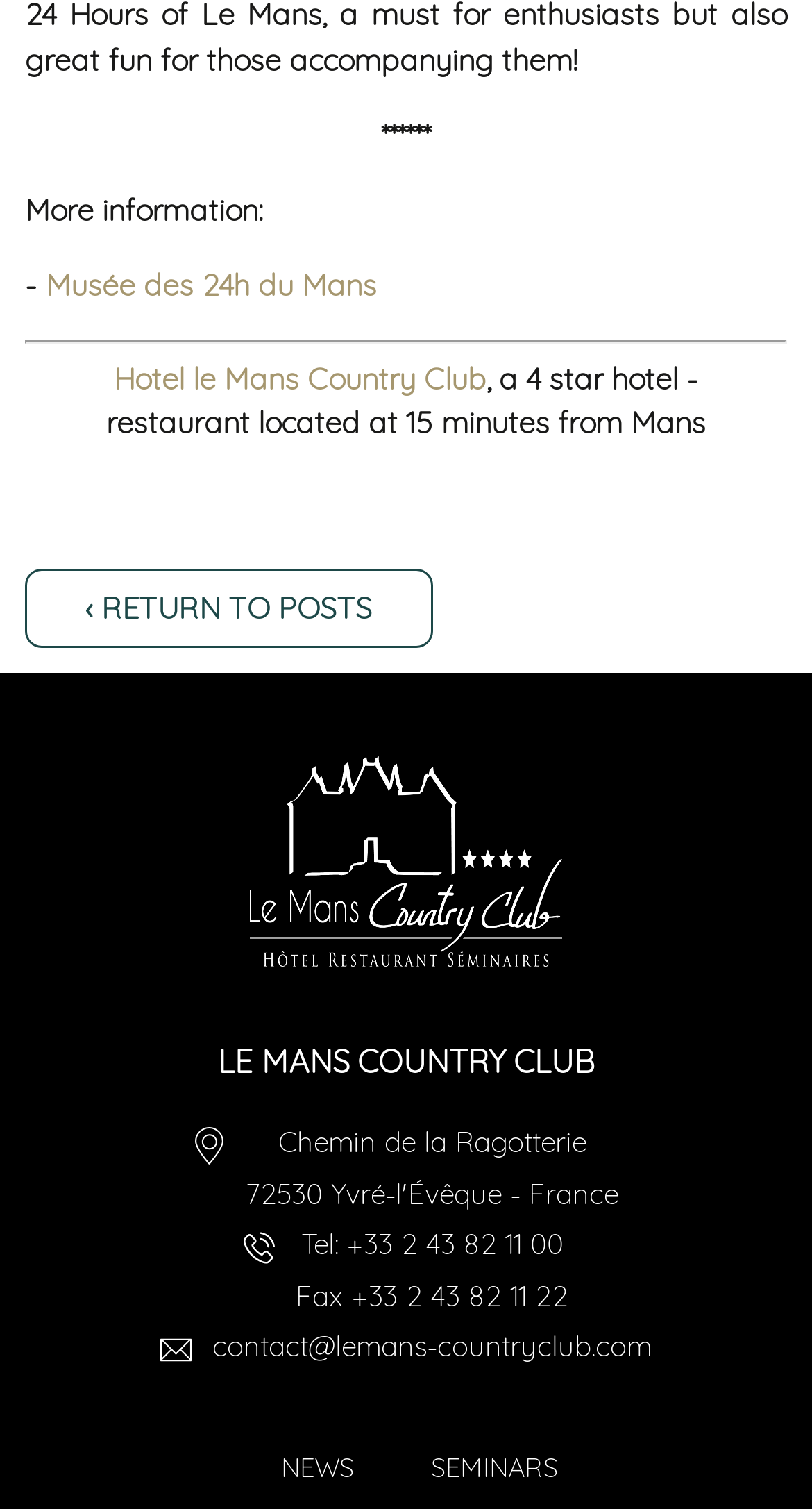What is the phone number of the hotel?
We need a detailed and exhaustive answer to the question. Please elaborate.

The answer can be found by looking at the text 'Tel: +33 2 43 82 11 00' which is the phone number of the hotel.